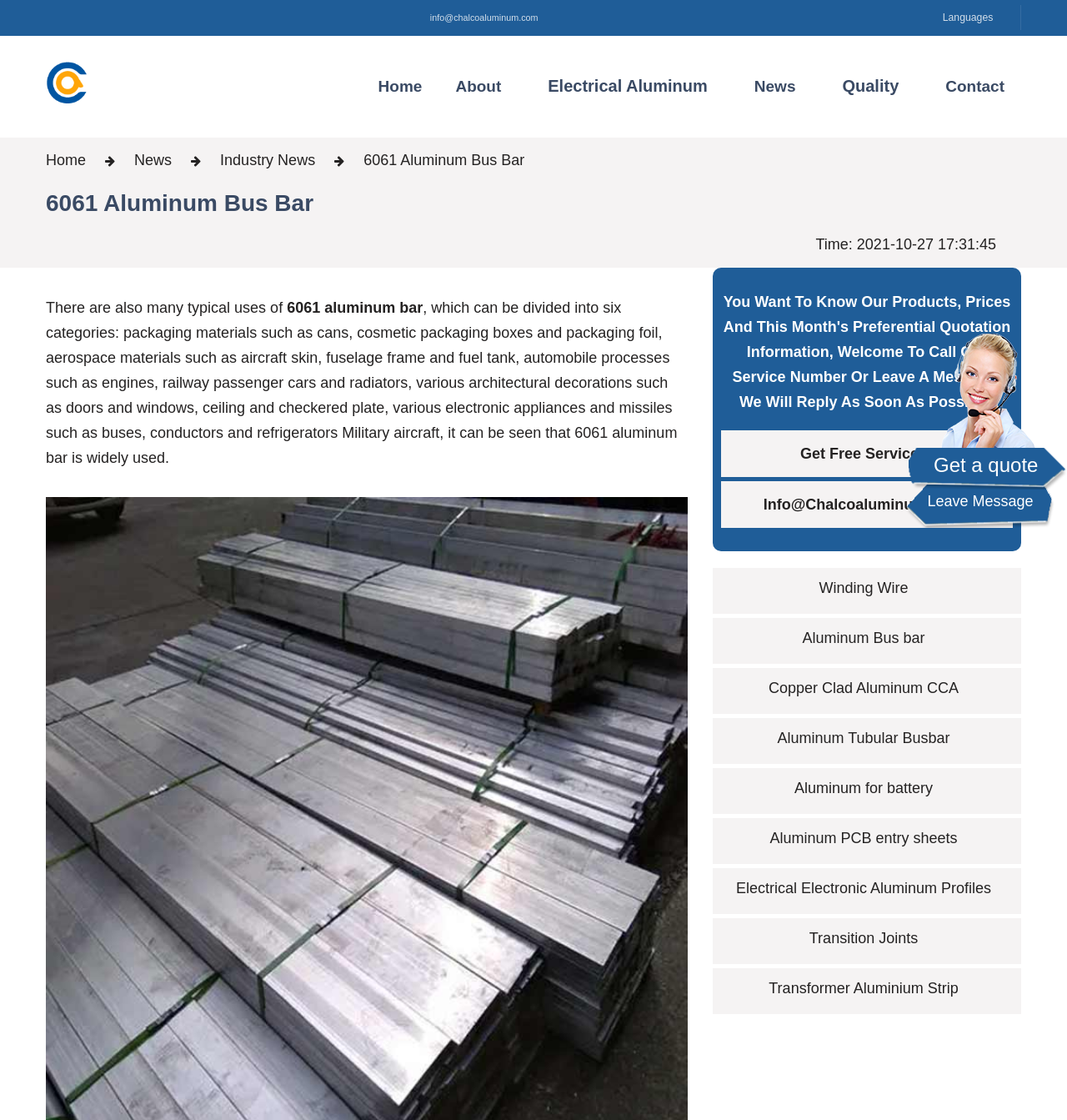Identify the coordinates of the bounding box for the element that must be clicked to accomplish the instruction: "Click the 'Home' link".

[0.339, 0.055, 0.411, 0.122]